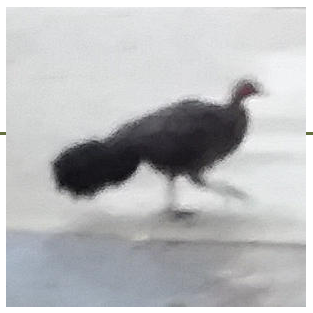What is the theme of the image?
Provide an in-depth answer to the question, covering all aspects.

The theme of the image can be determined by reading the caption, which mentions that the image contributes to the theme of 'Seen in Annandale', showcasing the area's vibrant natural life.